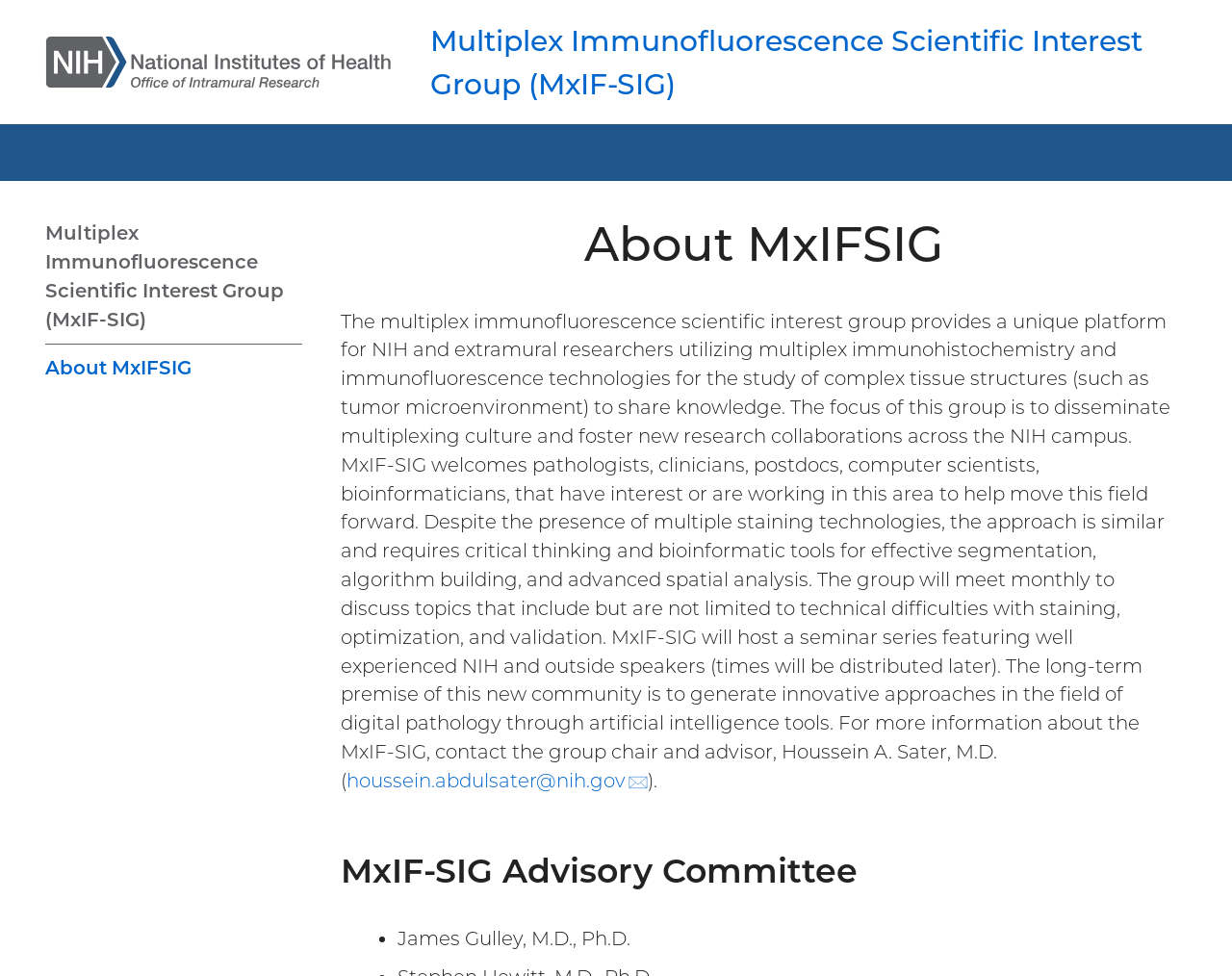Locate the UI element that matches the description houssein.abdulsater@nih.gov (email) in the webpage screenshot. Return the bounding box coordinates in the format (top-left x, top-left y, bottom-right x, bottom-right y), with values ranging from 0 to 1.

[0.281, 0.788, 0.526, 0.812]